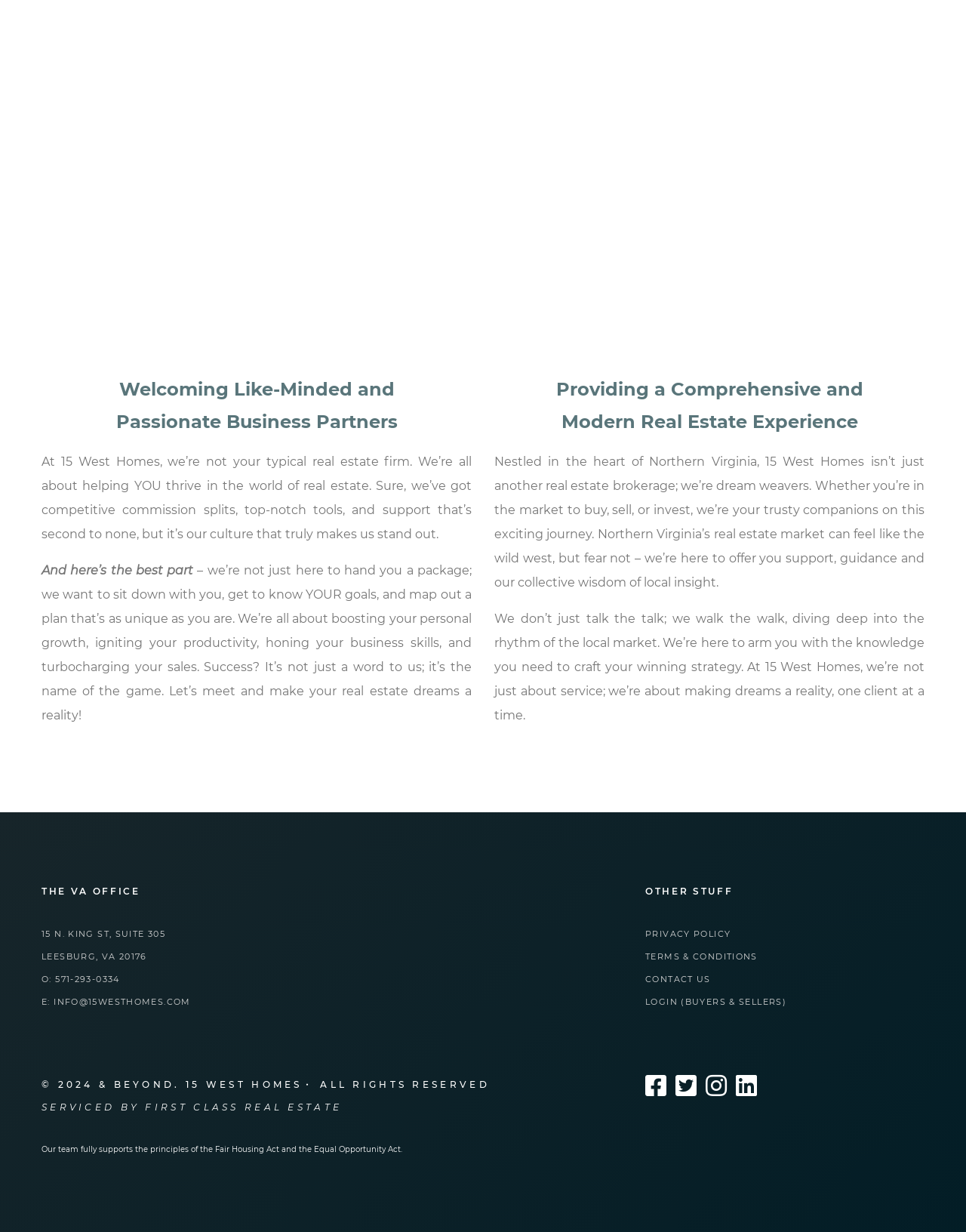Provide the bounding box coordinates of the HTML element described by the text: "Login (Buyers & Sellers)". The coordinates should be in the format [left, top, right, bottom] with values between 0 and 1.

[0.668, 0.809, 0.814, 0.817]